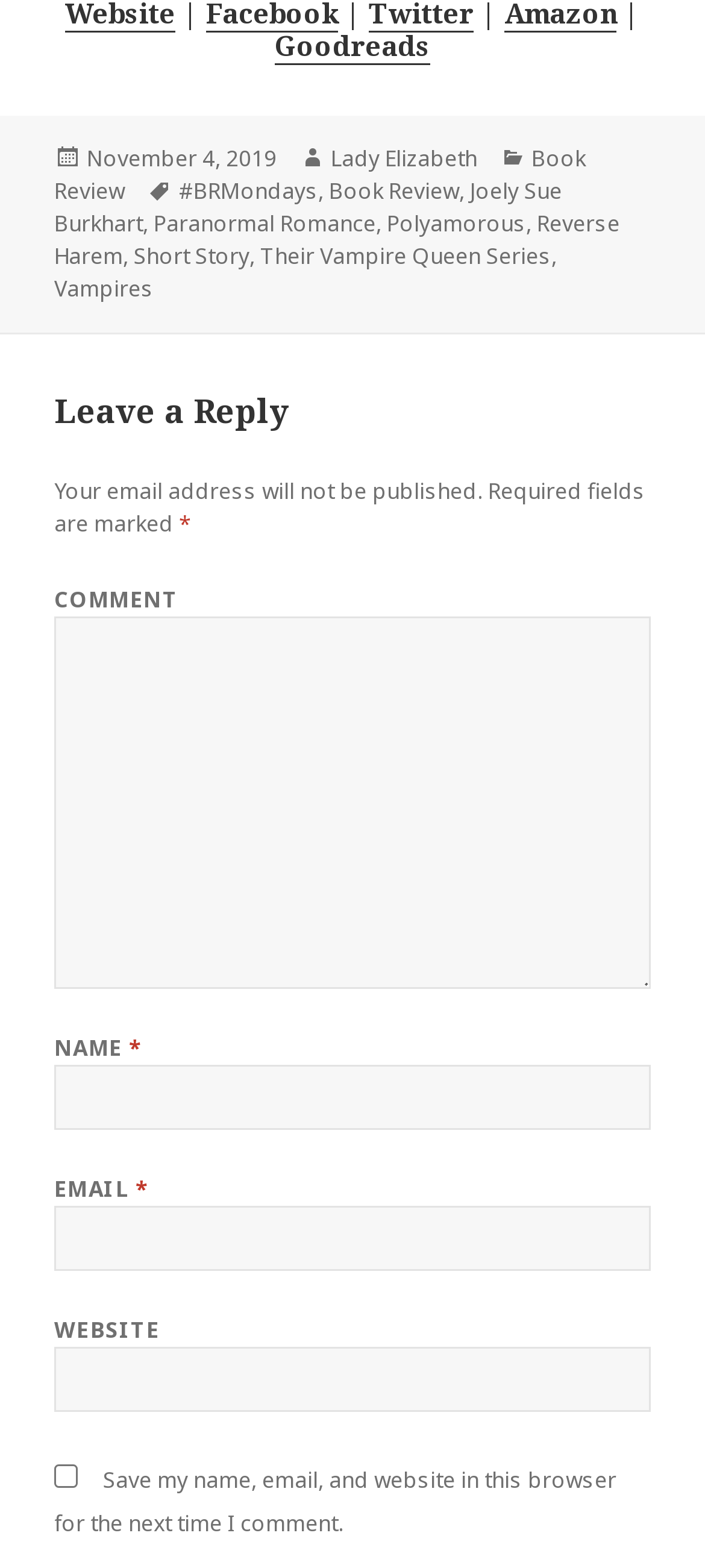What is the series of the book?
Refer to the screenshot and deliver a thorough answer to the question presented.

The series of the book can be found in the footer section of the webpage, where it is mentioned as a link to 'Their Vampire Queen Series'.